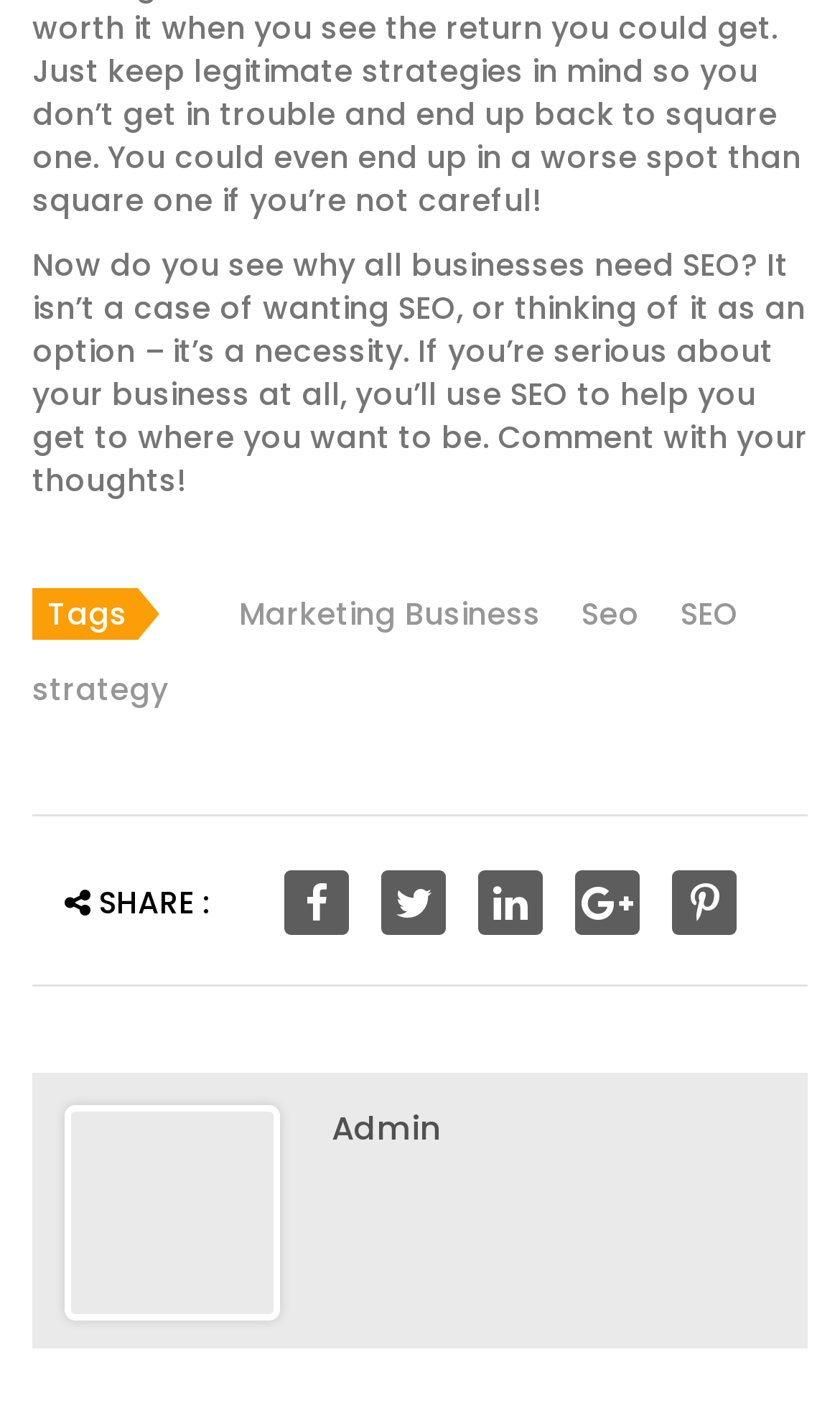Using the provided description SEO strategy, find the bounding box coordinates for the UI element. Provide the coordinates in (top-left x, top-left y, bottom-right x, bottom-right y) format, ensuring all values are between 0 and 1.

[0.038, 0.419, 0.879, 0.503]